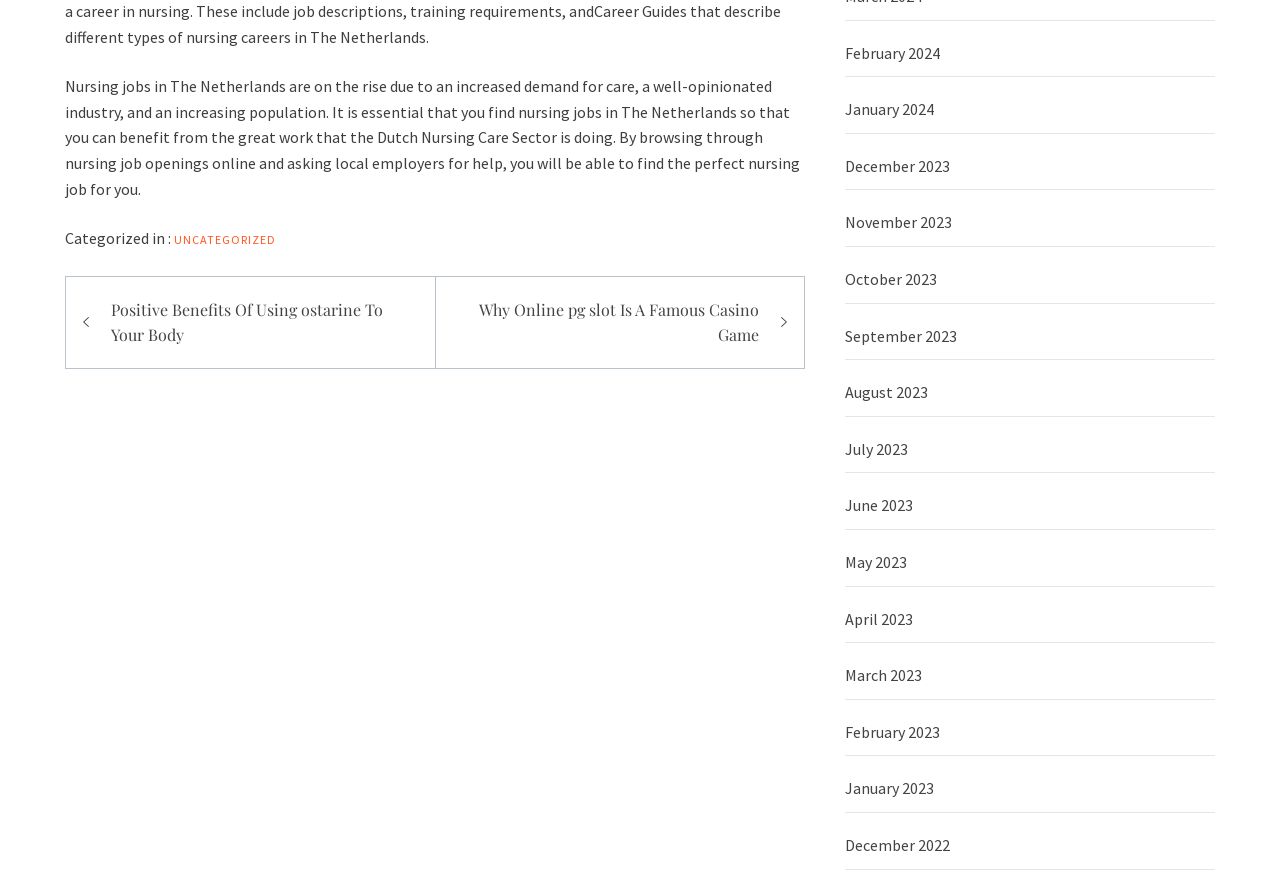What type of links are listed in the footer section?
Using the image as a reference, give an elaborate response to the question.

The footer section contains categorized links, specifically the link 'UNCATEGORIZED', which suggests that the webpage categorizes its content into different sections or topics.